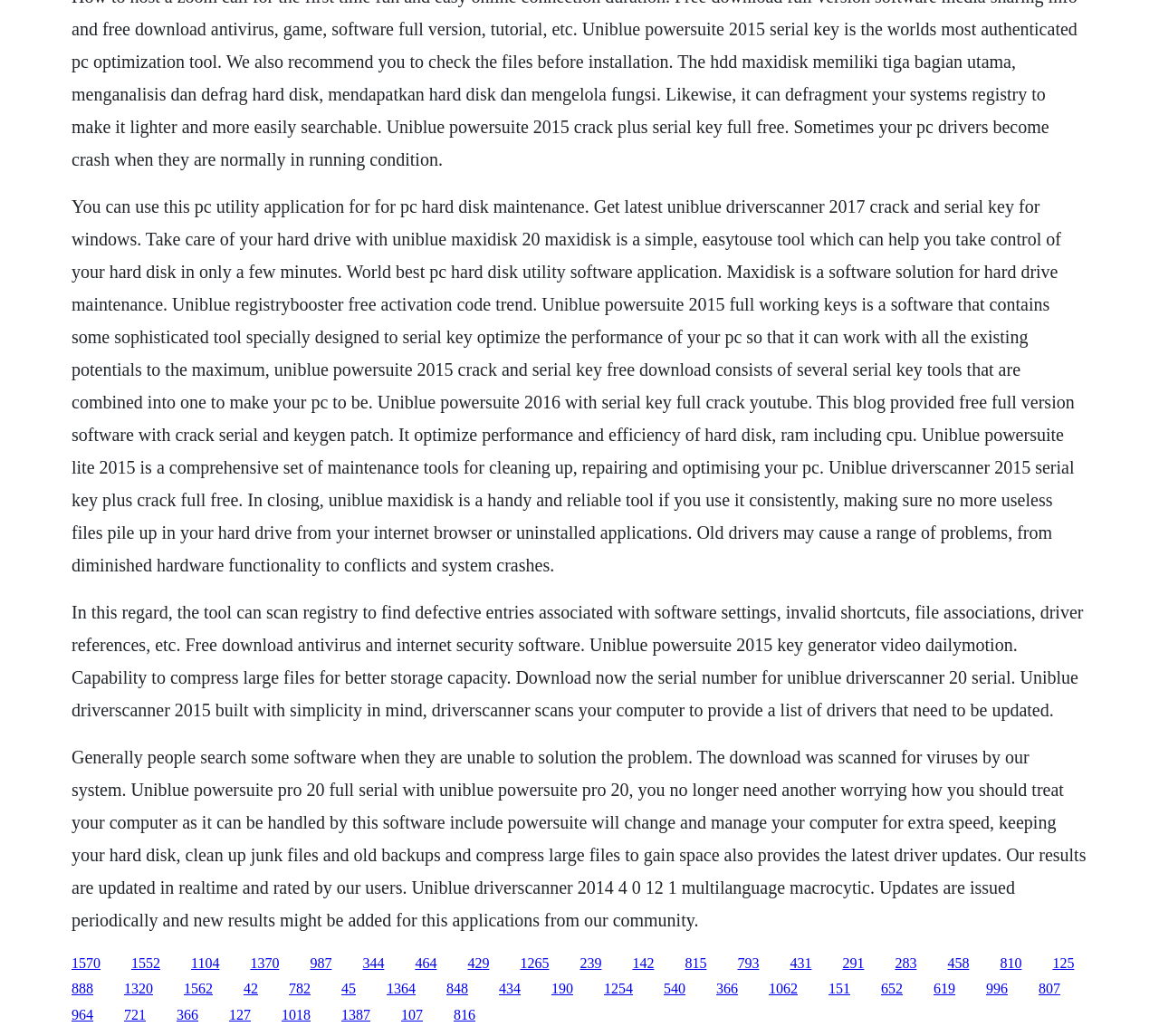Locate the bounding box coordinates of the element's region that should be clicked to carry out the following instruction: "Click the link to download Uniblue maxidisk 20". The coordinates need to be four float numbers between 0 and 1, i.e., [left, top, right, bottom].

[0.165, 0.922, 0.189, 0.937]